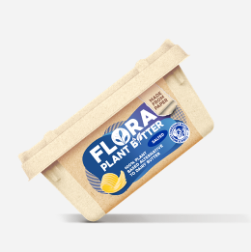Provide a one-word or short-phrase answer to the question:
What is the unique feature of the container's presentation?

Angled